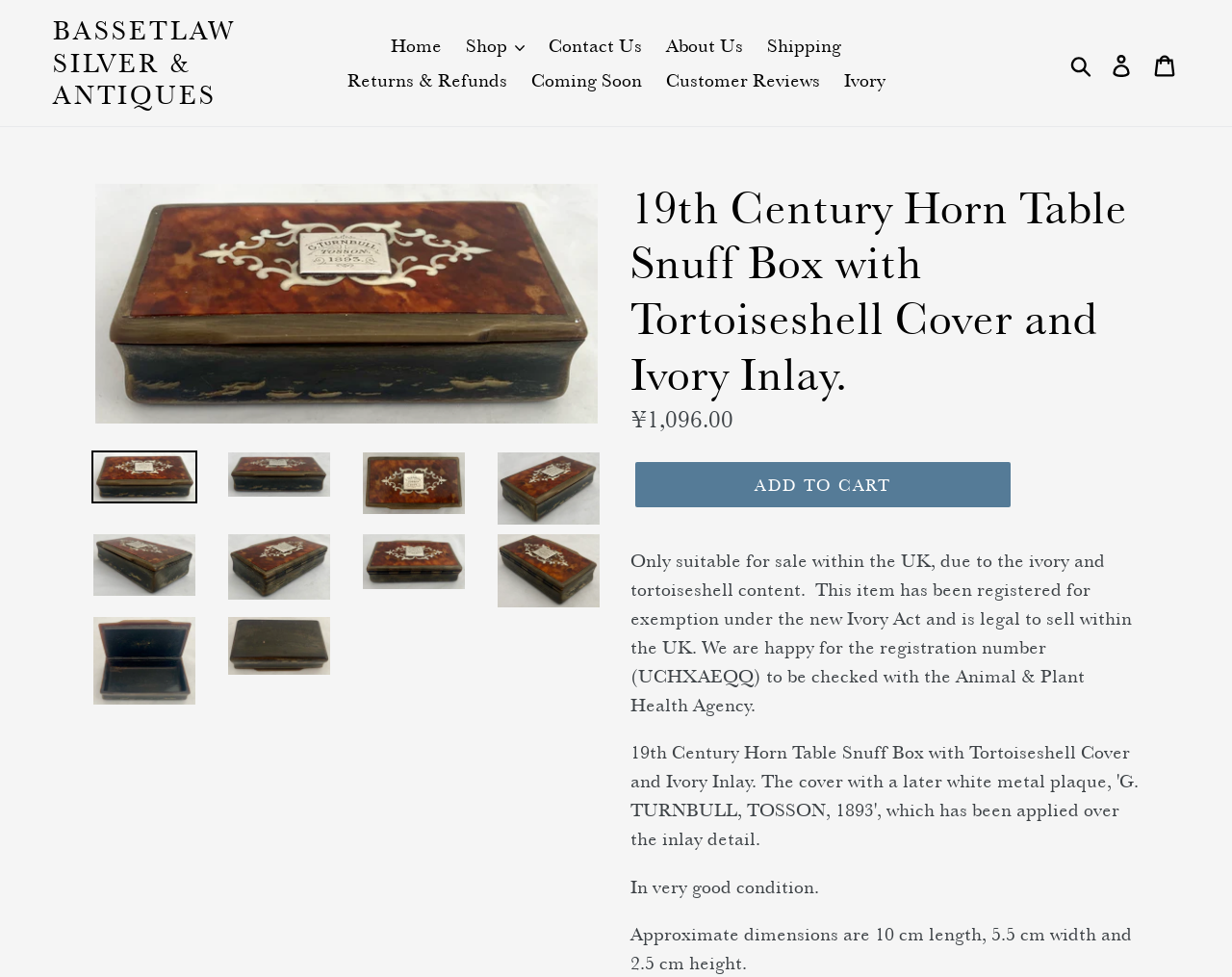Specify the bounding box coordinates for the region that must be clicked to perform the given instruction: "Search for something".

[0.868, 0.042, 0.918, 0.087]